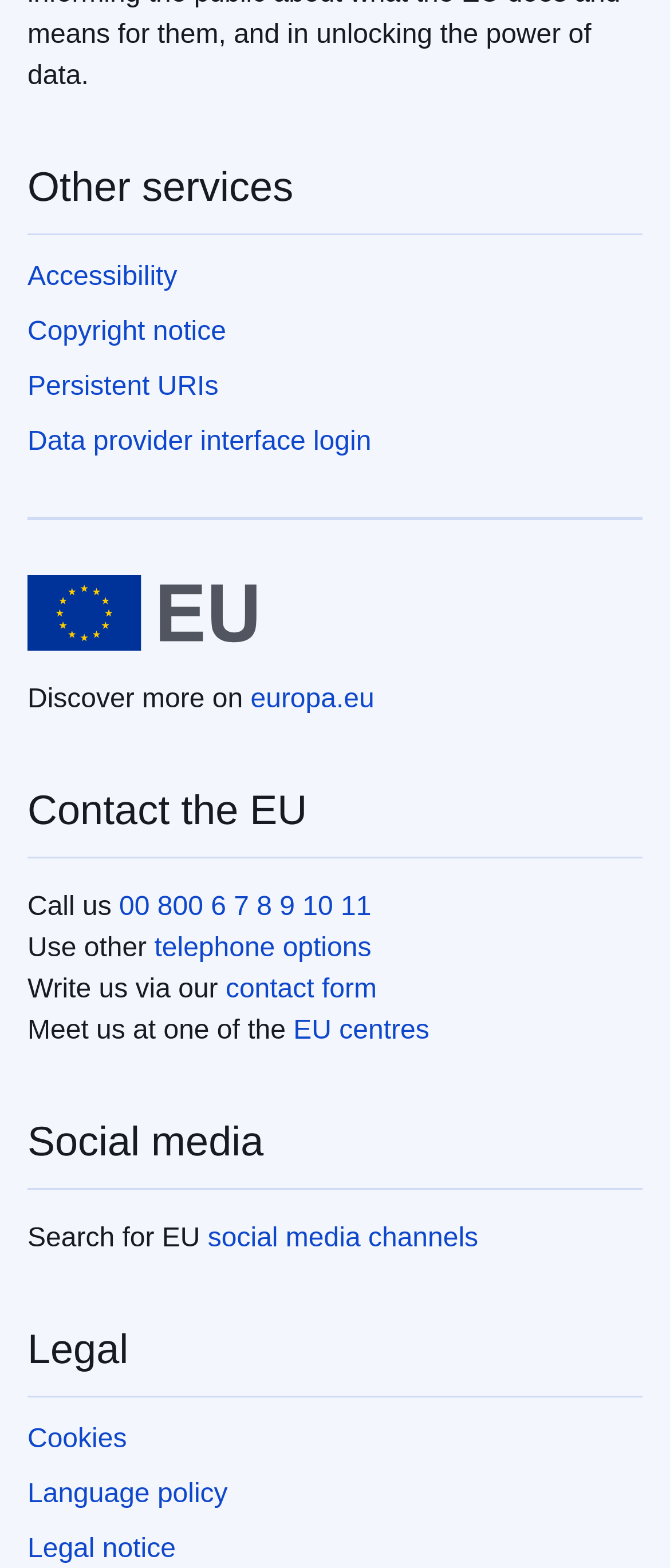Please provide the bounding box coordinates for the element that needs to be clicked to perform the instruction: "Click on Accessibility". The coordinates must consist of four float numbers between 0 and 1, formatted as [left, top, right, bottom].

[0.041, 0.164, 0.959, 0.19]